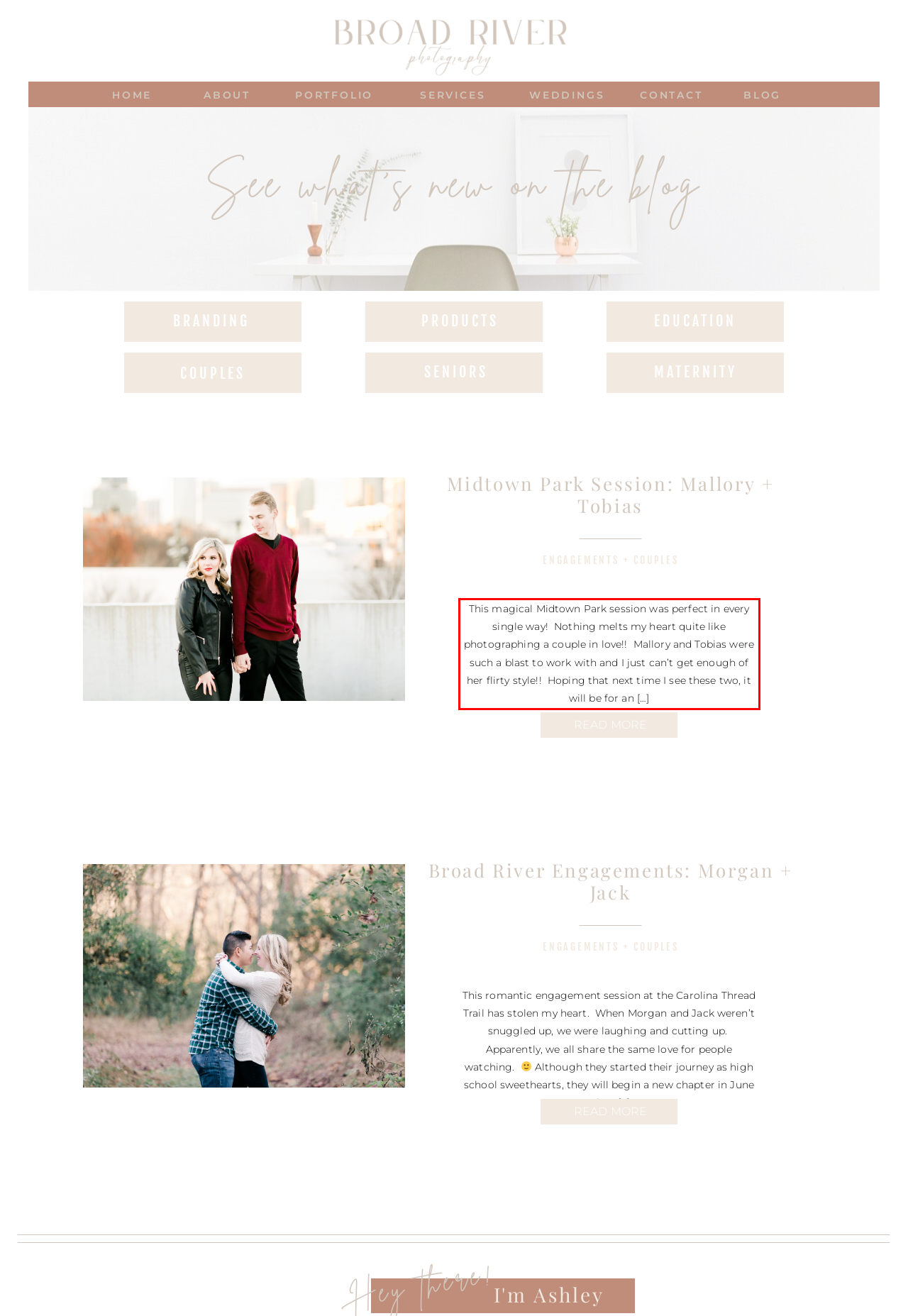Locate the red bounding box in the provided webpage screenshot and use OCR to determine the text content inside it.

This magical Midtown Park session was perfect in every single way! Nothing melts my heart quite like photographing a couple in love!! Mallory and Tobias were such a blast to work with and I just can’t get enough of her flirty style!! Hoping that next time I see these two, it will be for an […]